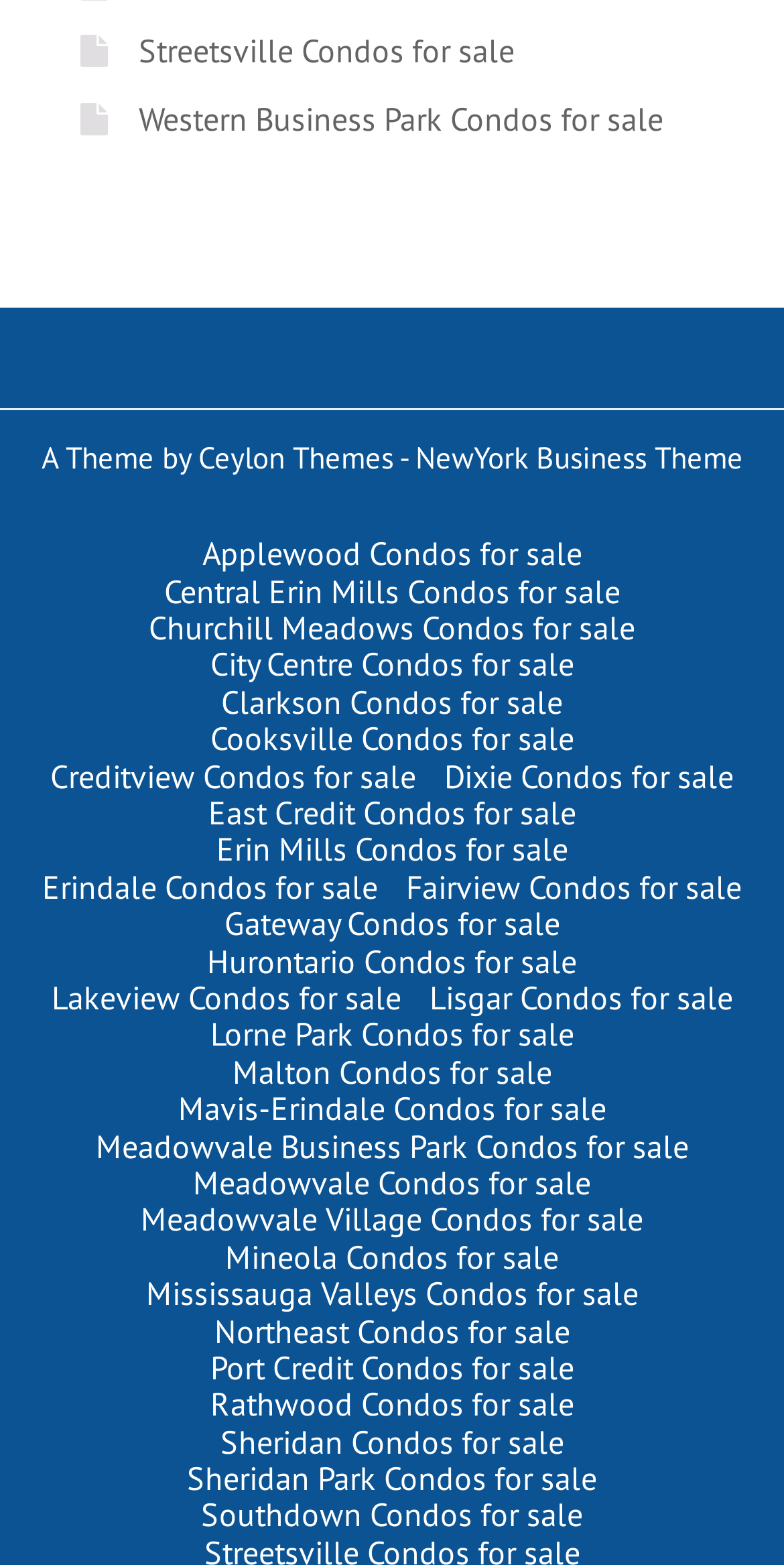Give a one-word or short phrase answer to the question: 
What is the location of the first link on the webpage?

Streetsville